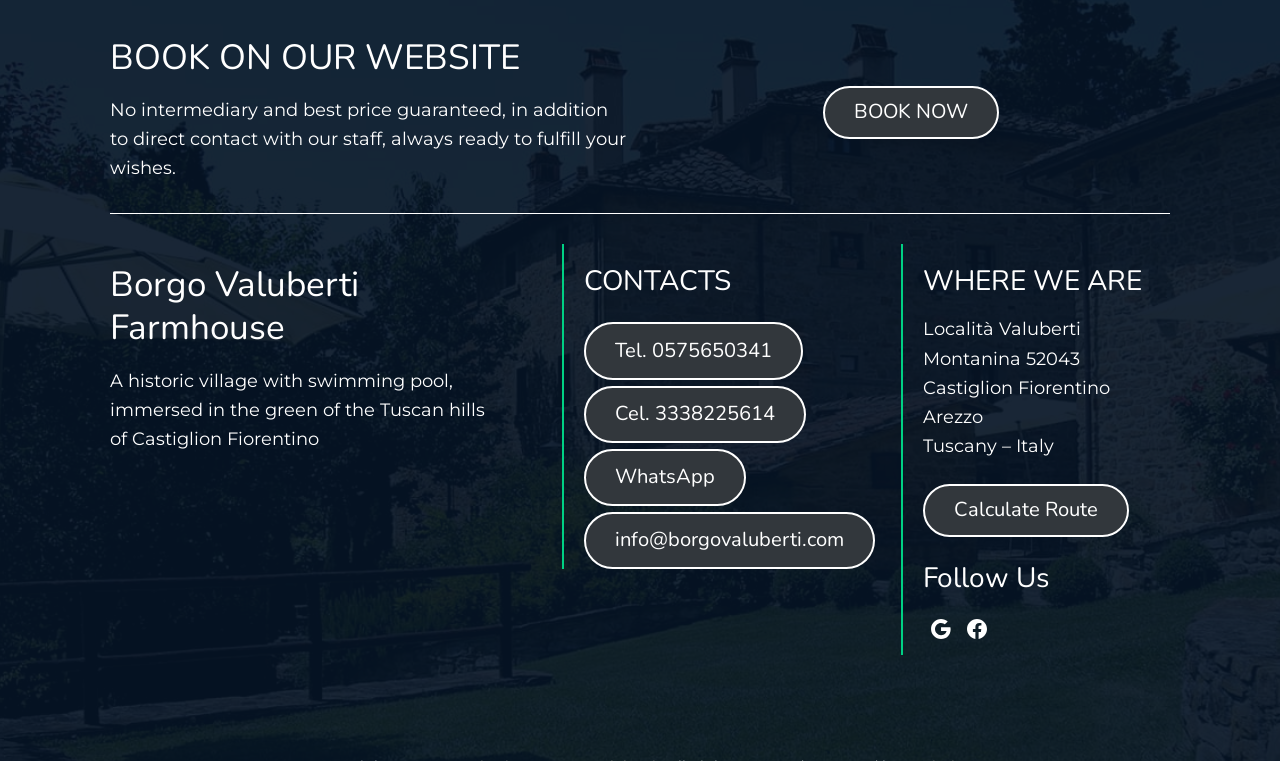Analyze the image and deliver a detailed answer to the question: Where is the farmhouse located?

The location of the farmhouse can be found in the 'WHERE WE ARE' section of the webpage, which mentions 'Tuscany – Italy' as the location.